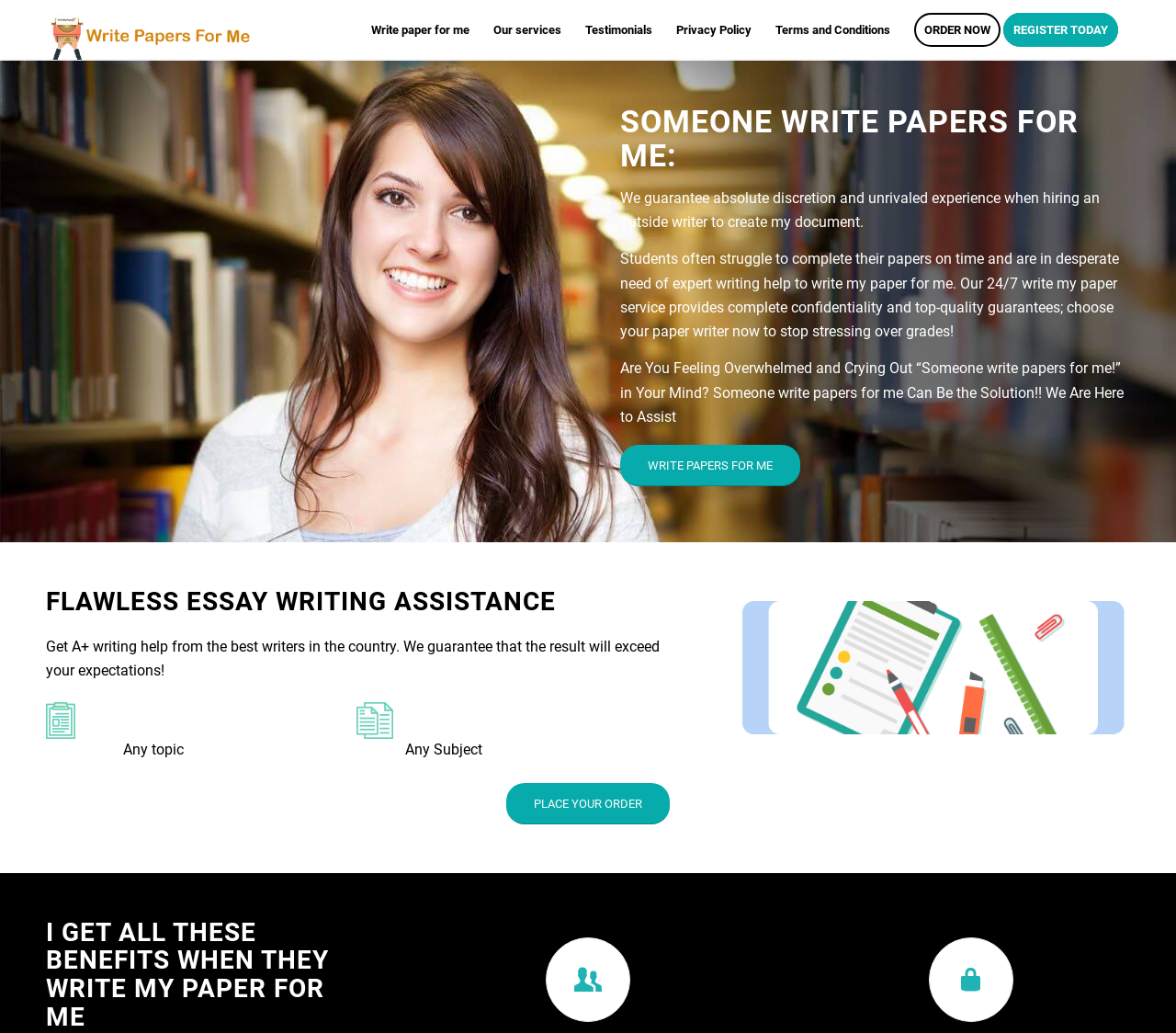Give a concise answer of one word or phrase to the question: 
What is the tone of the webpage?

Helpful